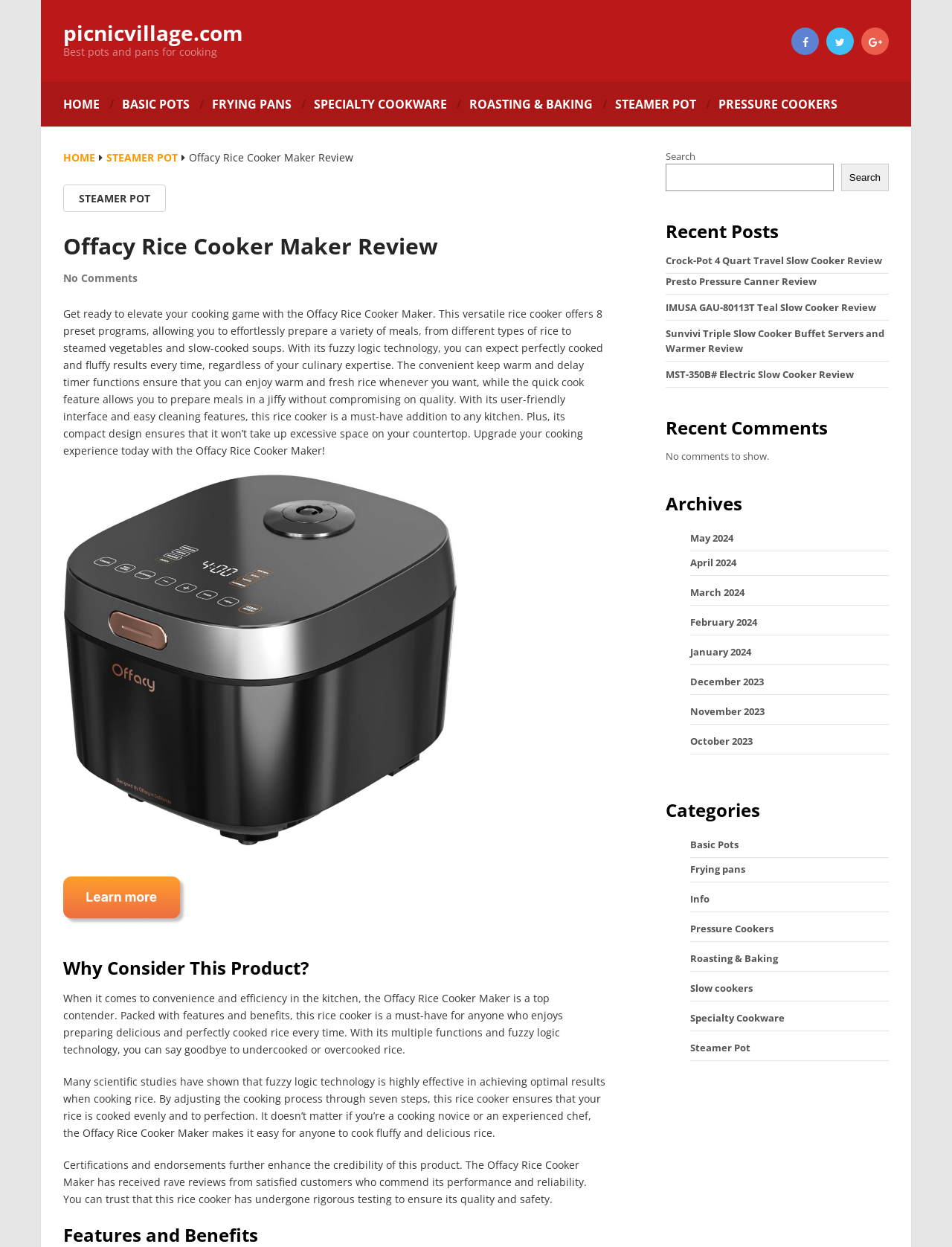What is the benefit of the keep warm function in the Offacy Rice Cooker Maker?
Using the image as a reference, deliver a detailed and thorough answer to the question.

I found the answer by reading the text 'The convenient keep warm and delay timer functions ensure that you can enjoy warm and fresh rice whenever you want...'.